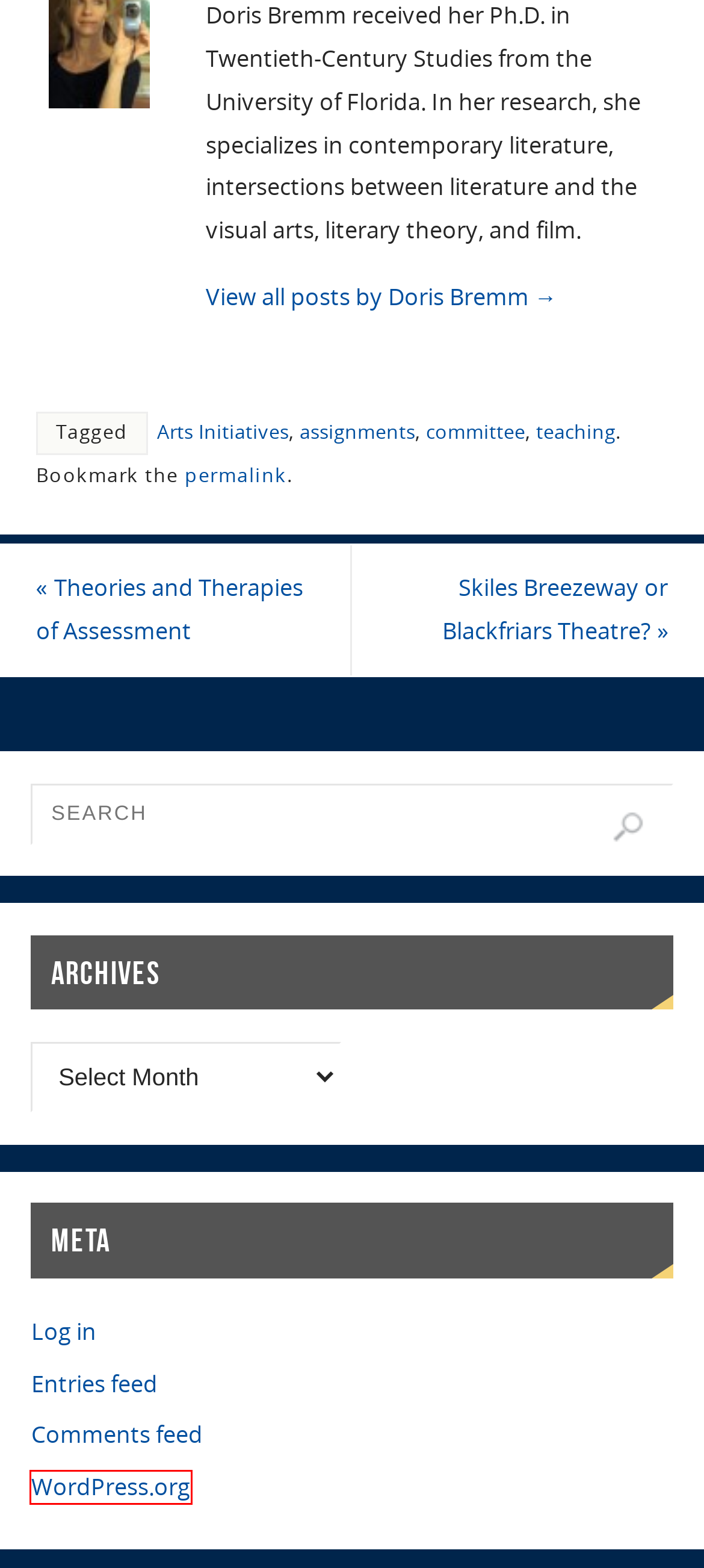Examine the screenshot of a webpage with a red bounding box around a UI element. Your task is to identify the webpage description that best corresponds to the new webpage after clicking the specified element. The given options are:
A. TECHStyle
B. Theories and Therapies of Assessment - TECHStyle
C. teaching Archives - TECHStyle
D. Comments for TECHStyle
E. Blog Tool, Publishing Platform, and CMS – WordPress.org
F. assignments Archives - TECHStyle
G. committee Archives - TECHStyle
H. Skiles Breezeway or Blackfriars Theatre? - TECHStyle

E